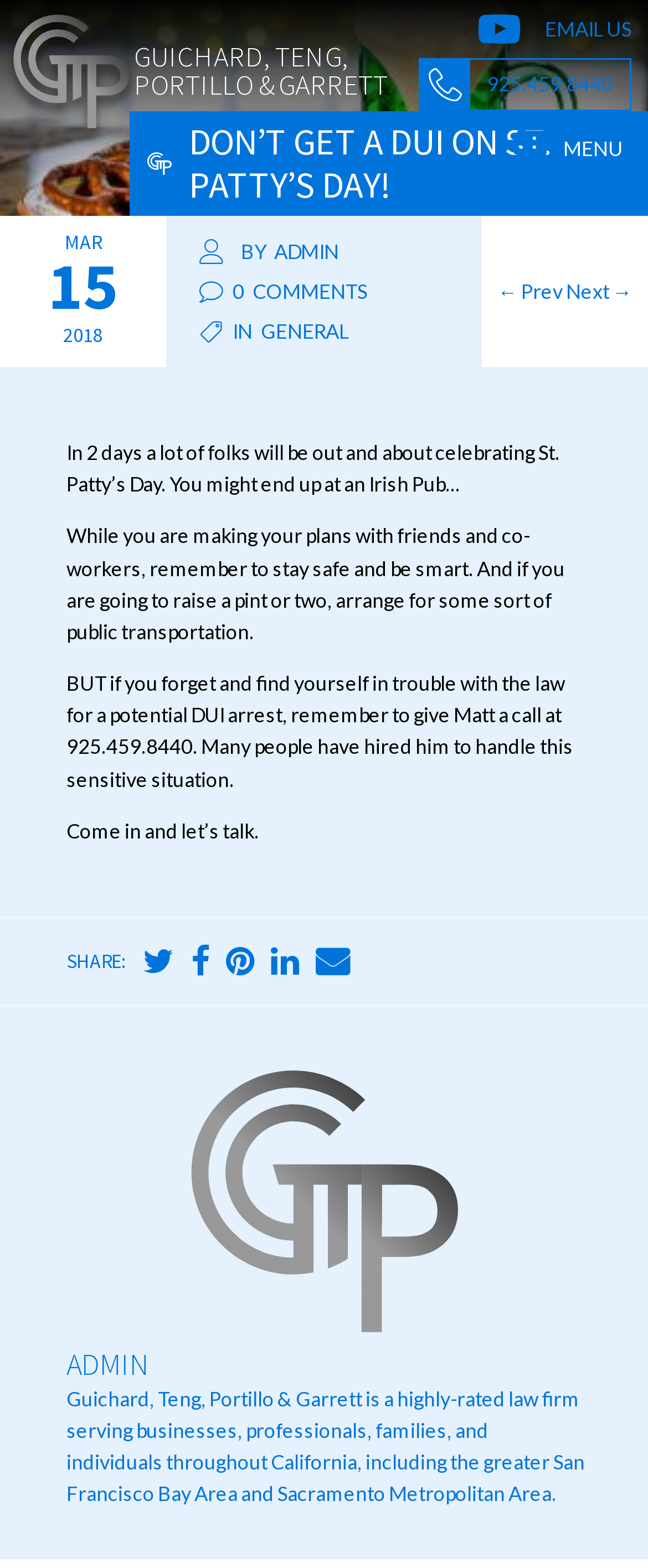What is the author of the article?
Please give a detailed and elaborate answer to the question.

I found the author of the article by looking at the heading element with the text 'ADMIN' which is located at the bottom of the webpage, indicating that ADMIN is the author of the article.